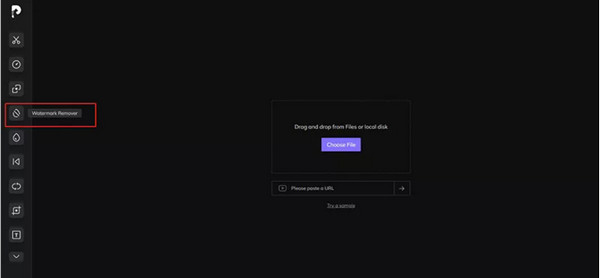What is the purpose of the Watermark Remover tool?
Please ensure your answer is as detailed and informative as possible.

The caption states that the tool is designed to 'eliminate watermarks from videos seamlessly', implying that its primary function is to remove watermarks from video content.